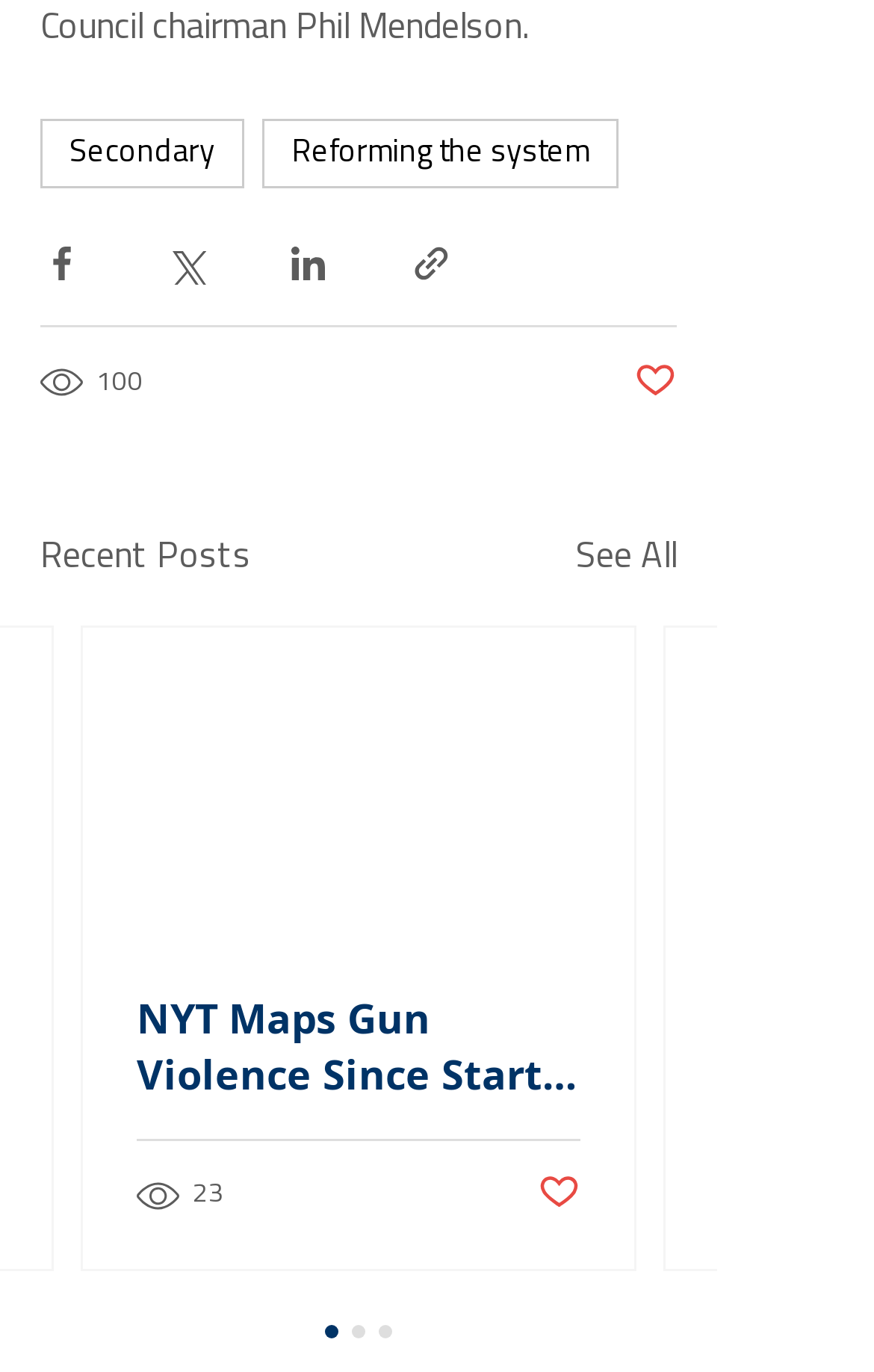Based on the element description, predict the bounding box coordinates (top-left x, top-left y, bottom-right x, bottom-right y) for the UI element in the screenshot: See All

[0.659, 0.387, 0.774, 0.426]